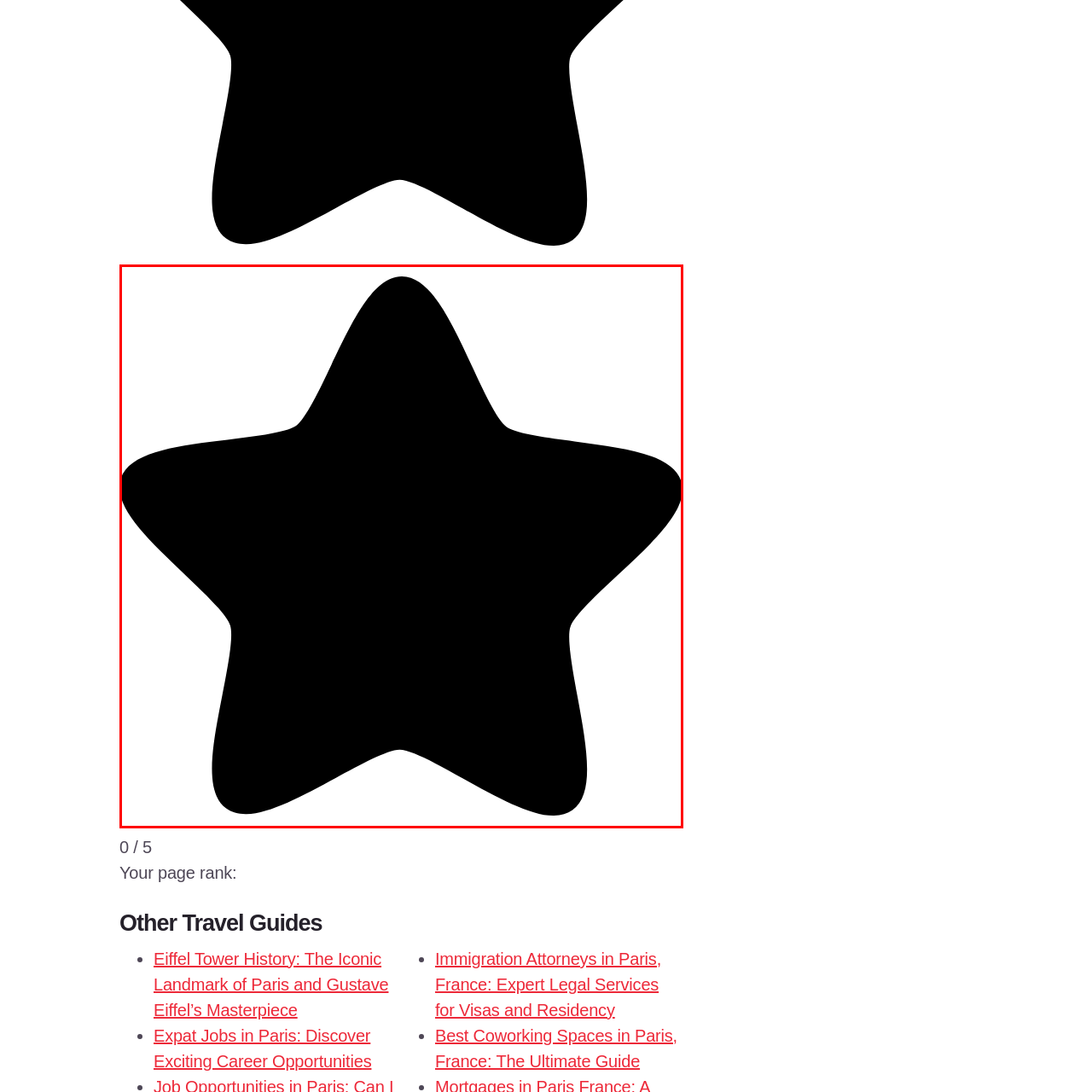What is the color of the star shape?
Examine the image inside the red bounding box and give an in-depth answer to the question, using the visual evidence provided.

The caption describes the star shape as 'bold, black', implying that the star shape is of black color.